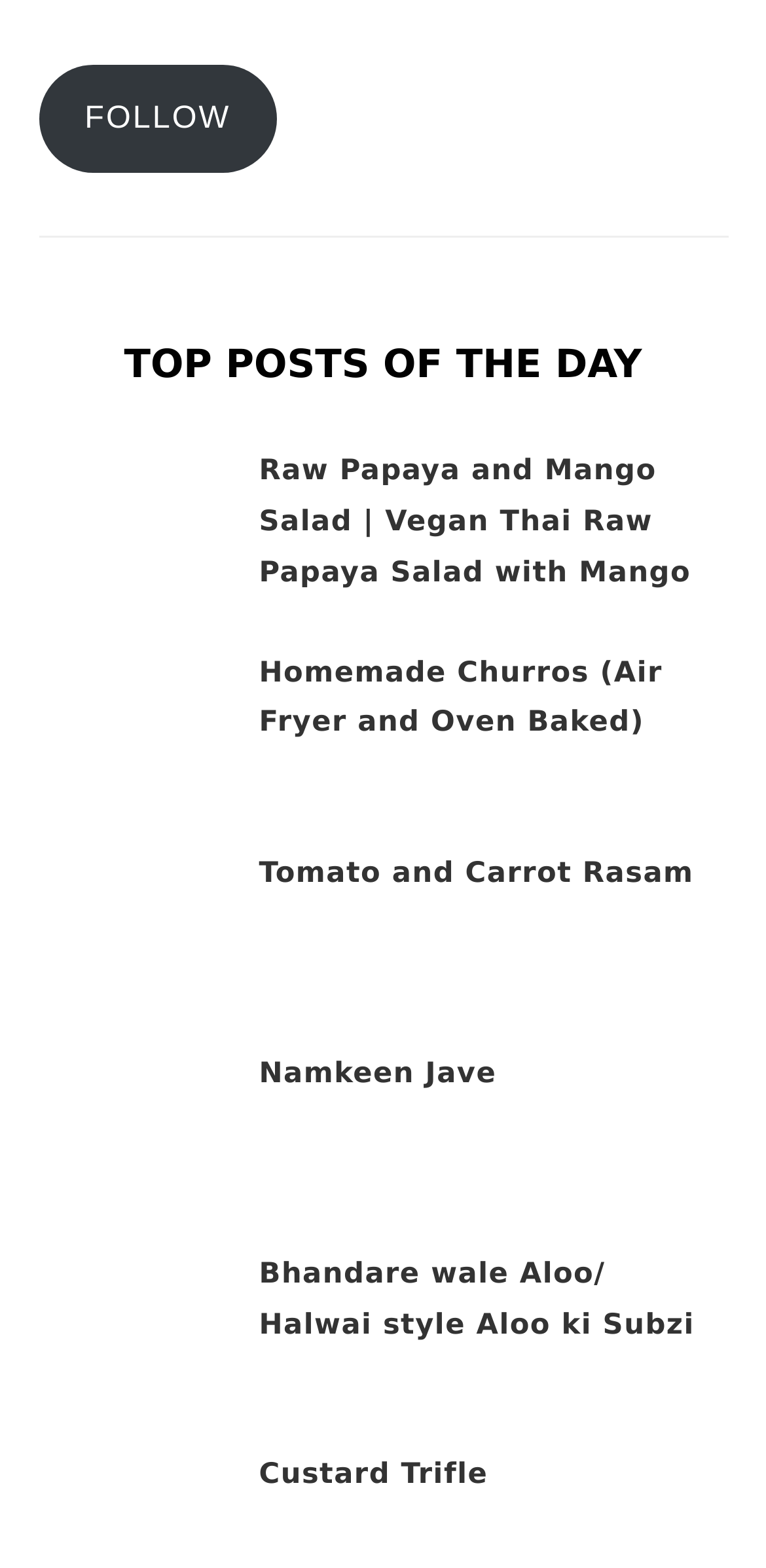How many posts are listed under 'TOP POSTS OF THE DAY'?
Please elaborate on the answer to the question with detailed information.

I counted the number of image and link combinations under the 'TOP POSTS OF THE DAY' heading and found 5 posts listed.